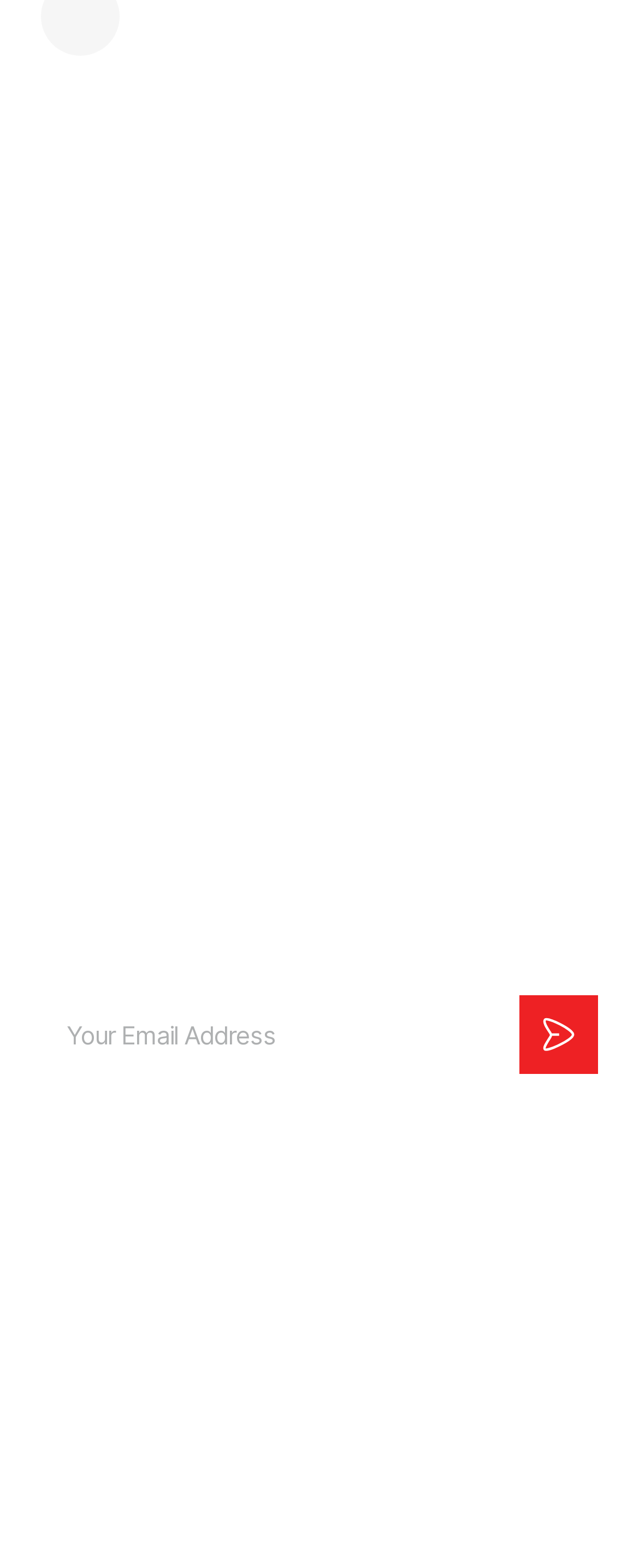Please identify the bounding box coordinates of the area I need to click to accomplish the following instruction: "Contact us".

[0.526, 0.41, 0.728, 0.433]